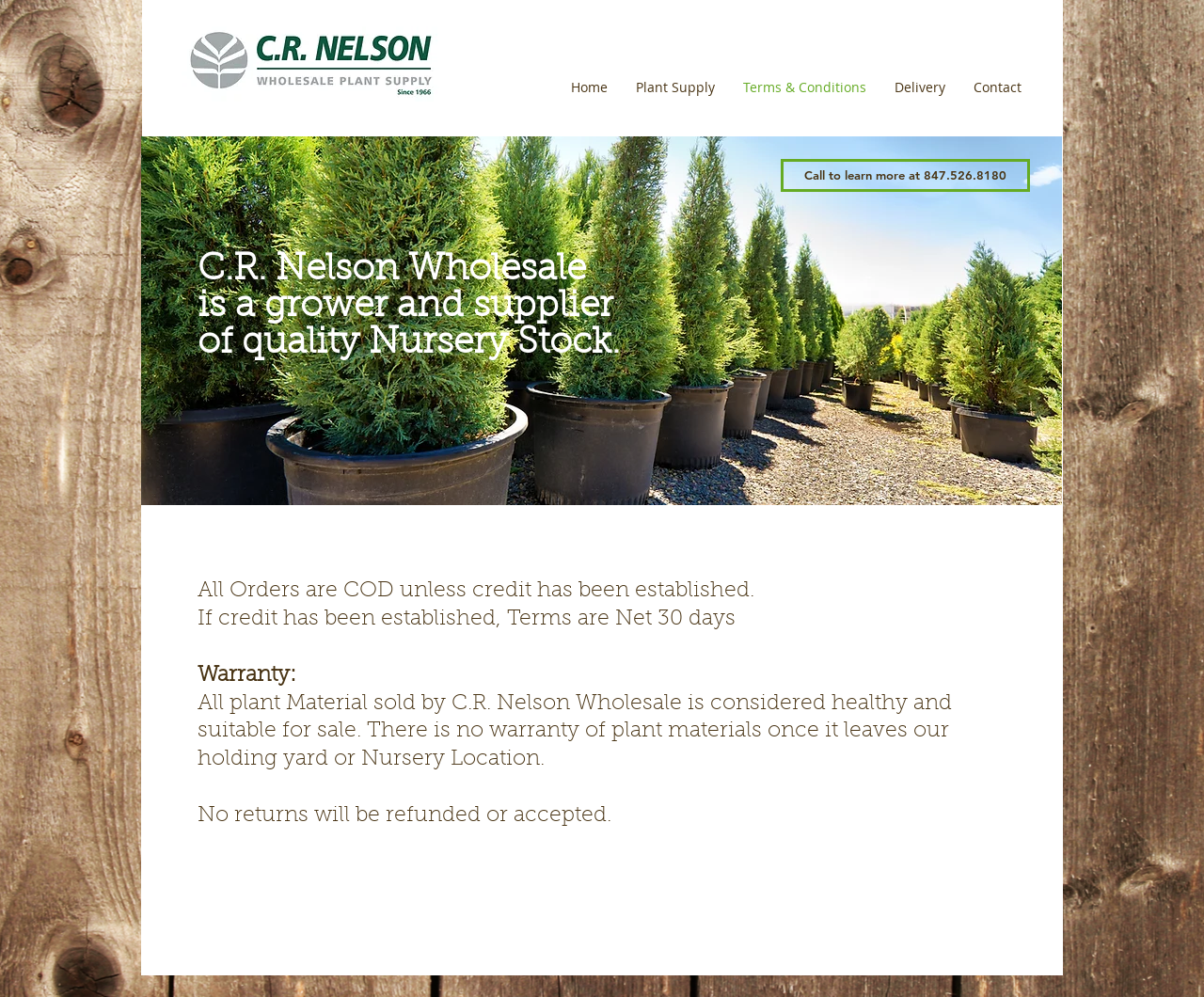What type of products does the company supply?
Make sure to answer the question with a detailed and comprehensive explanation.

I determined the type of products by reading the heading 'C.R. Nelson Wholesale is a grower and supplier of quality Nursery Stock.' which indicates that the company supplies nursery stock.